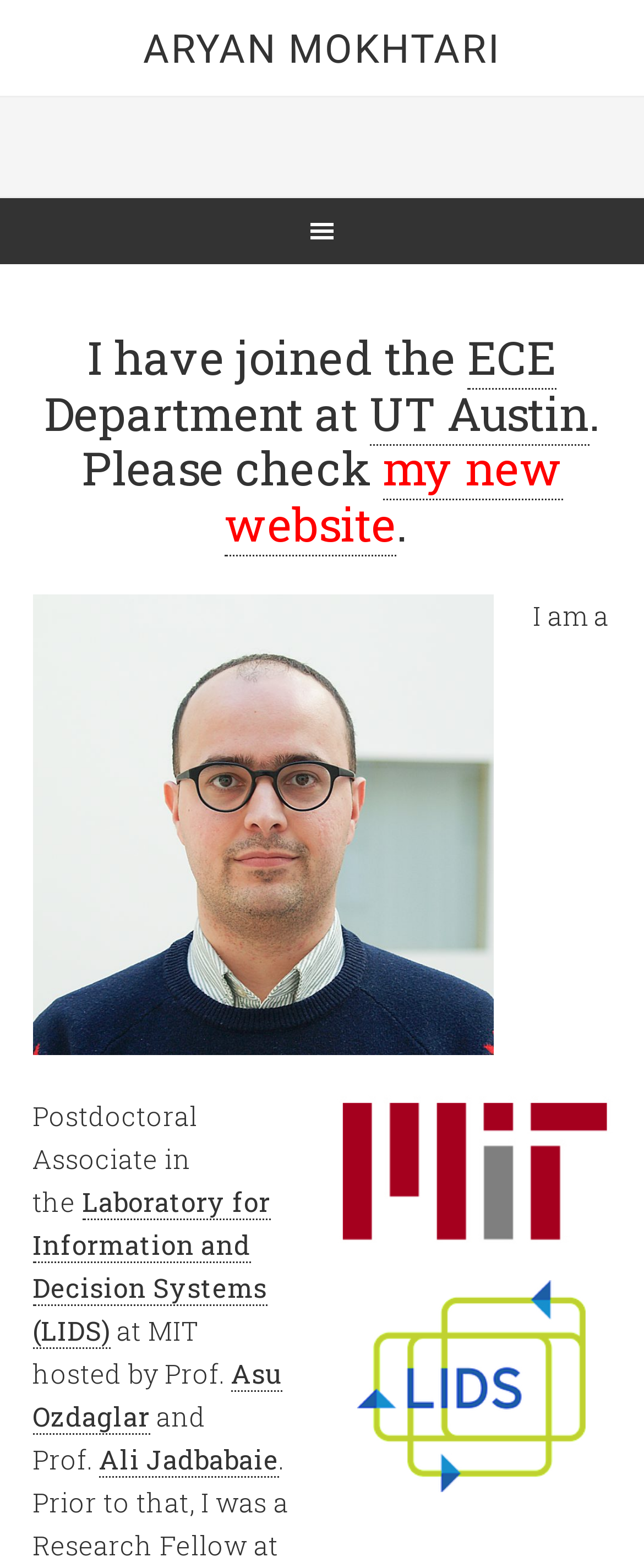Based on the image, please respond to the question with as much detail as possible:
Where is Aryan Mokhtari currently affiliated?

According to the navigation section, Aryan Mokhtari has joined the ECE Department at UT Austin, and there is a link to his new website.